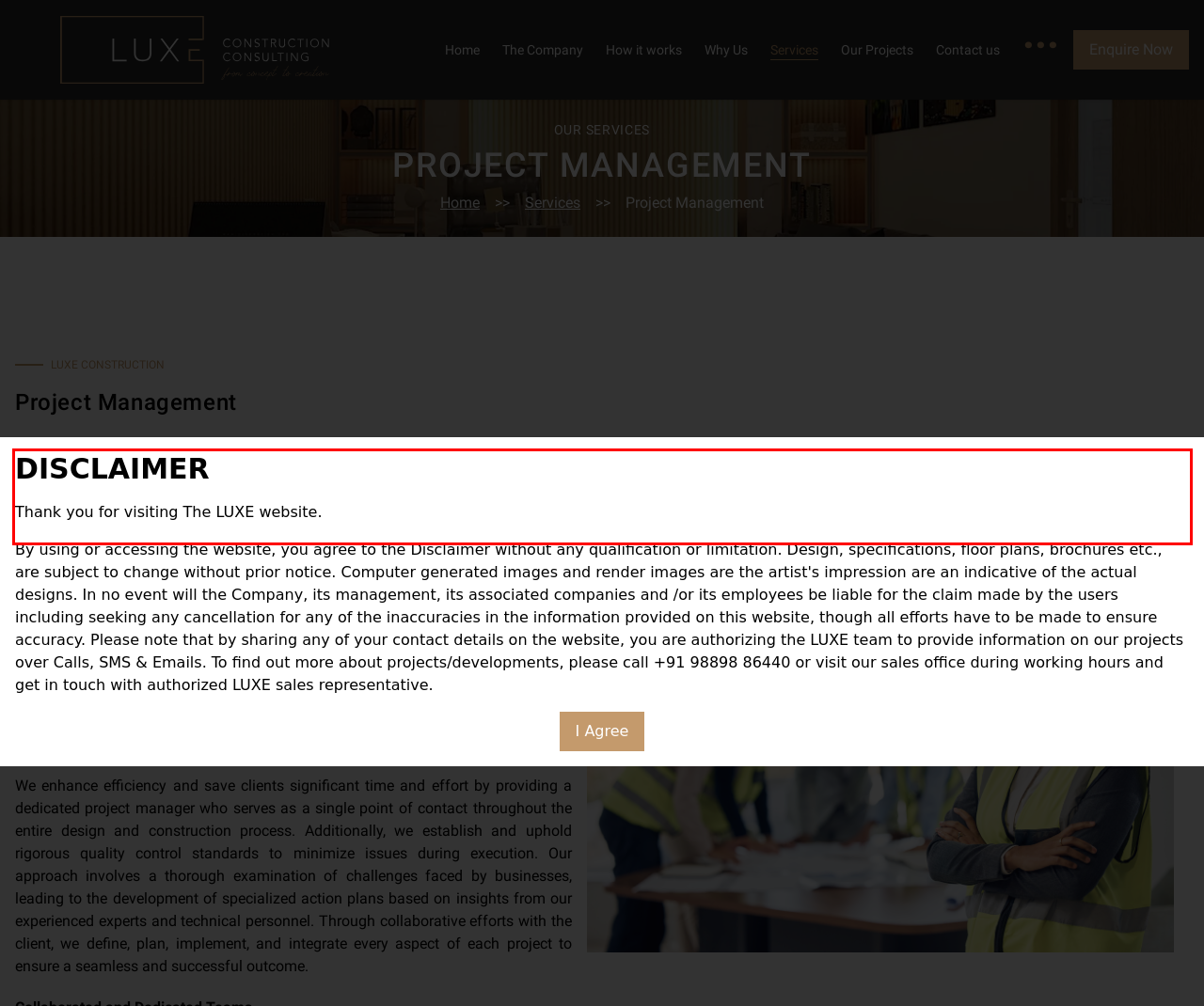Analyze the screenshot of a webpage where a red rectangle is bounding a UI element. Extract and generate the text content within this red bounding box.

Luxe Construction Consulting supports businesses and senior executives in effectively aligning, integrating, and overseeing the efforts of all stakeholders, encompassing consultants, contractors, and suppliers, through a comprehensive project management service. Leveraging profound expertise in organizational structures, procedures, and systems, we meticulously address every facet of the project. Our approach involves a thorough examination of project requirements, goal definition, meticulous planning, and priority-based project management. We are adept at identifying and addressing challenges promptly to ensure a smooth and successful project delivery.